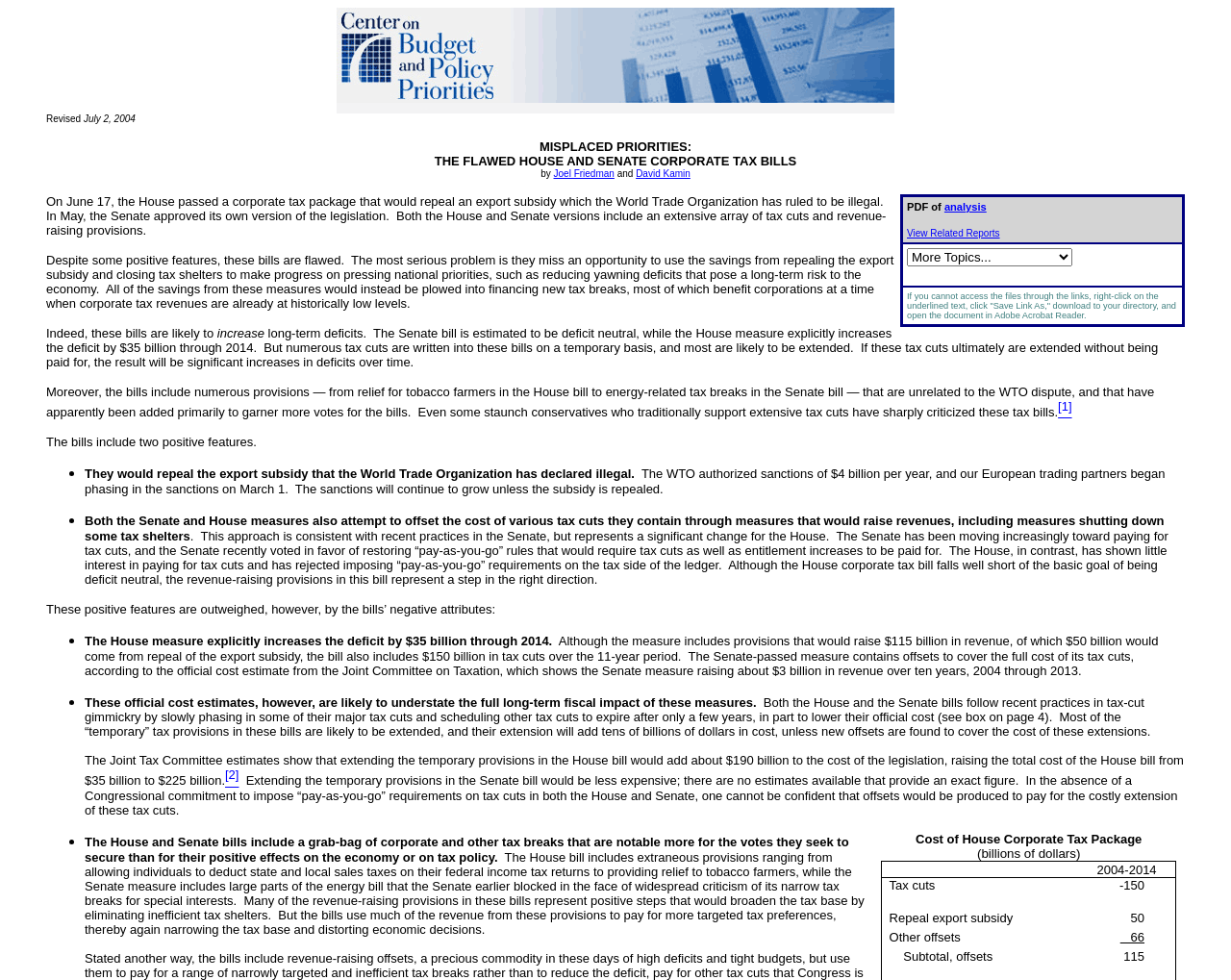Generate a thorough explanation of the webpage's elements.

This webpage is about a report on the flawed House and Senate corporate tax bills. At the top, there is a title "Misplaced Priorities: The Flawed House and Senate Corporate Tax Bills" with a revision date "Rev. 7/2/04". Below the title, there is a link and an image. 

To the left of the title, there are two lines of text: "Revised" and "July 2, 2004". 

The main content of the webpage is divided into several sections. The first section explains that the House and Senate have passed corporate tax packages that would repeal an export subsidy ruled illegal by the World Trade Organization. However, these bills are flawed because they miss an opportunity to use the savings from repealing the export subsidy and closing tax shelters to make progress on pressing national priorities, such as reducing deficits.

The second section lists two positive features of the bills: they would repeal the export subsidy and attempt to offset the cost of various tax cuts through measures that would raise revenues. 

The third section lists the negative attributes of the bills, including that they would increase long-term deficits, and that they include numerous provisions unrelated to the WTO dispute, which are likely to be extended without being paid for, resulting in significant increases in deficits over time.

The webpage also includes a table with data on the cost of the House and Senate bills, and a caption "(billions of dollars)" above the table. The table has several rows, each with two columns, showing the cost of different provisions in the bills.

Throughout the webpage, there are several links to external sources, including "[1]" and "[2]". There is also a combobox with the label "More Topics..." and a link "analysis" and "View Related Reports" in a gridcell.